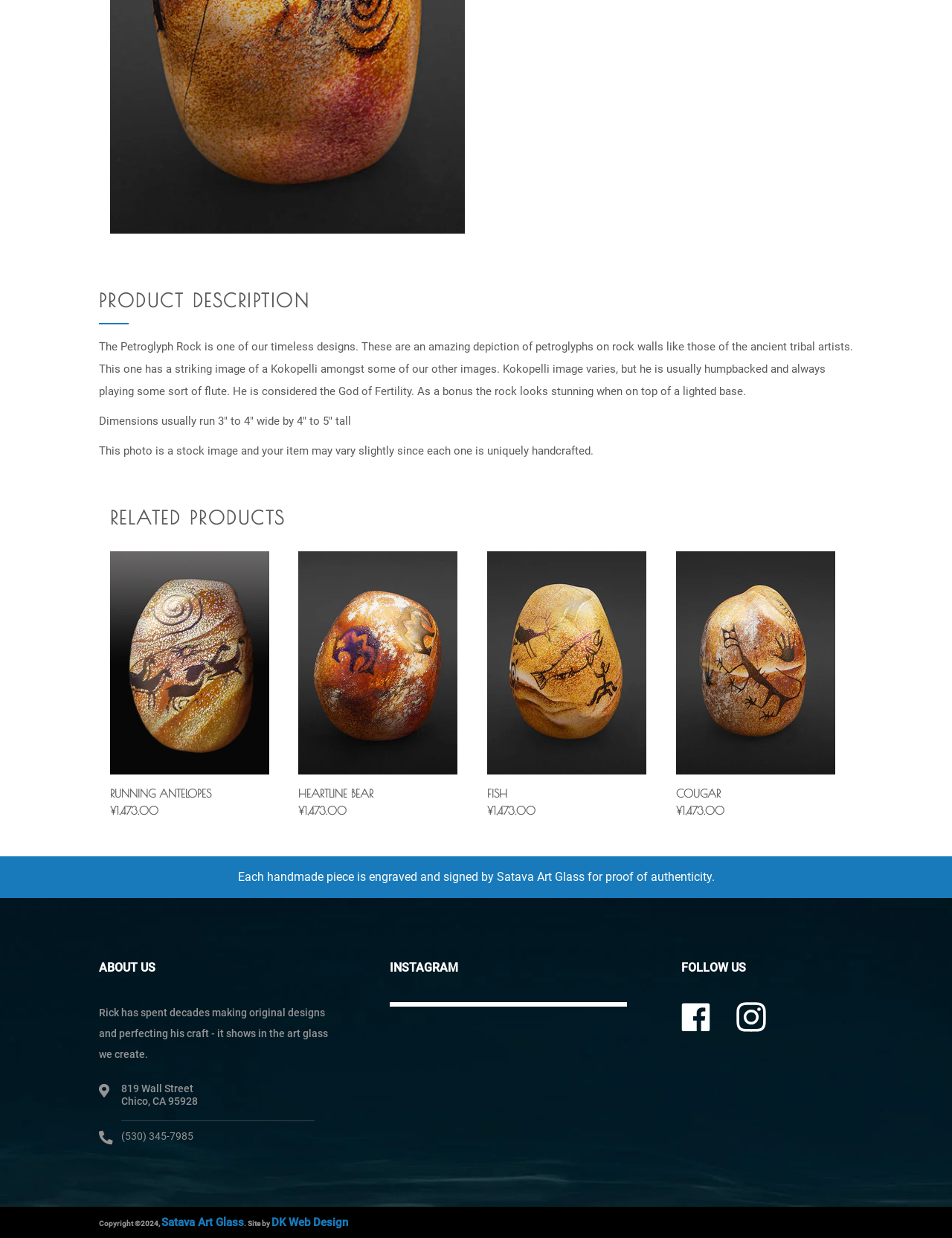Please determine the bounding box coordinates for the UI element described here. Use the format (top-left x, top-left y, bottom-right x, bottom-right y) with values bounded between 0 and 1: Satava Art Glass

[0.169, 0.982, 0.256, 0.993]